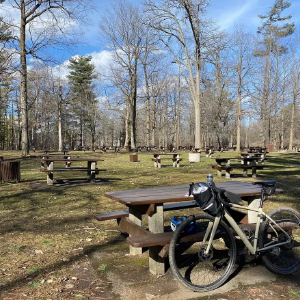Give a one-word or one-phrase response to the question:
What is the purpose of the bicycle in the image?

To emphasize recreational appeal